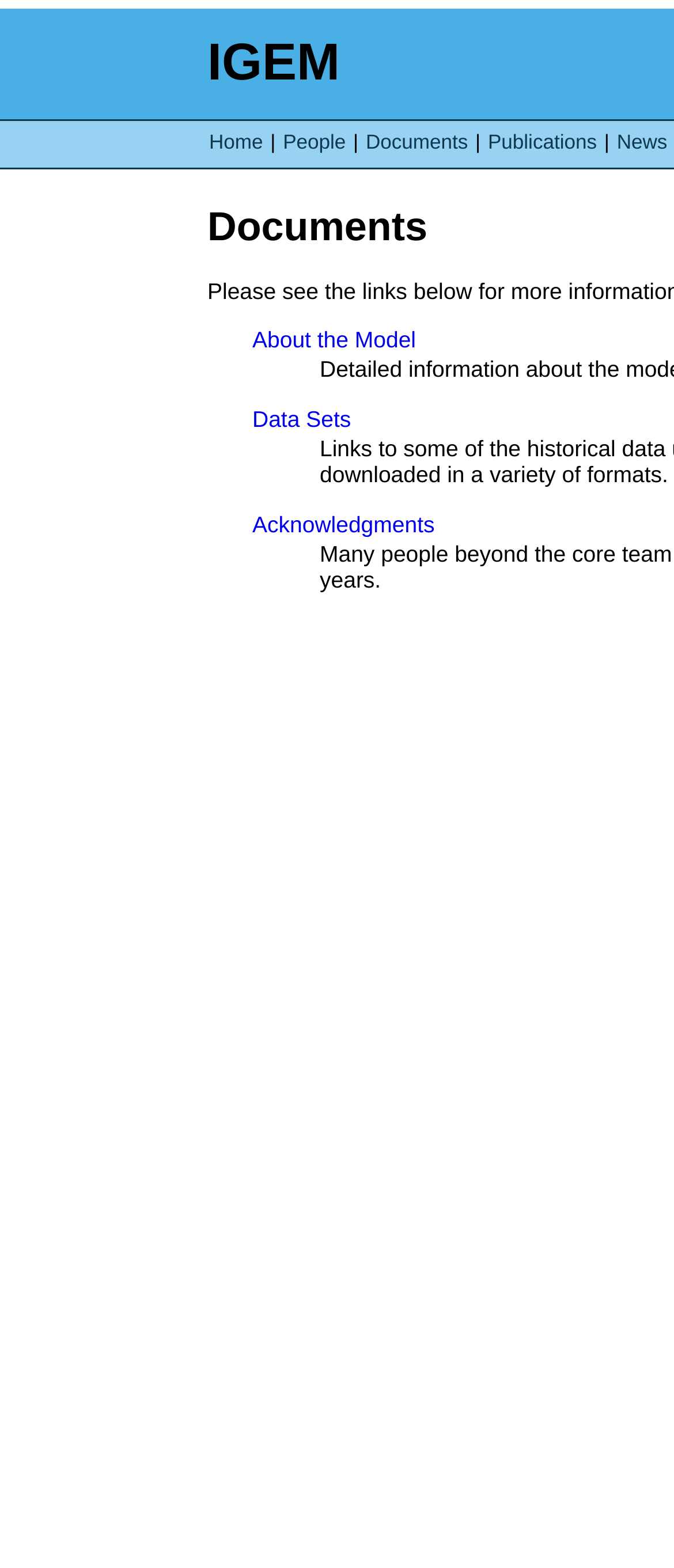Please locate the bounding box coordinates of the element that should be clicked to achieve the given instruction: "access documents".

[0.54, 0.083, 0.697, 0.099]